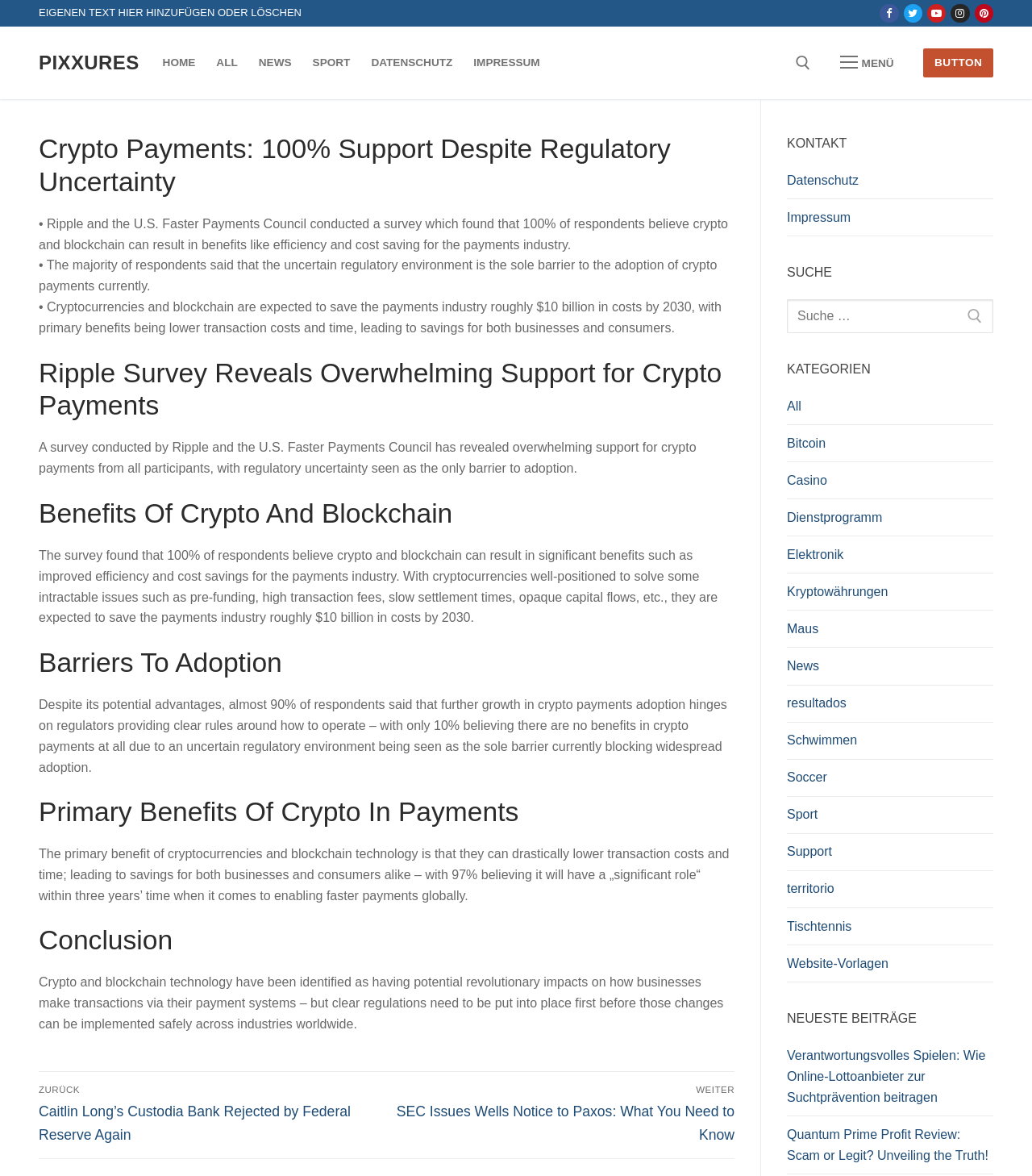What is the expected cost savings for the payments industry by 2030?
Analyze the image and deliver a detailed answer to the question.

According to the article, cryptocurrencies and blockchain are expected to save the payments industry roughly $10 billion in costs by 2030, with primary benefits being lower transaction costs and time, leading to savings for both businesses and consumers.